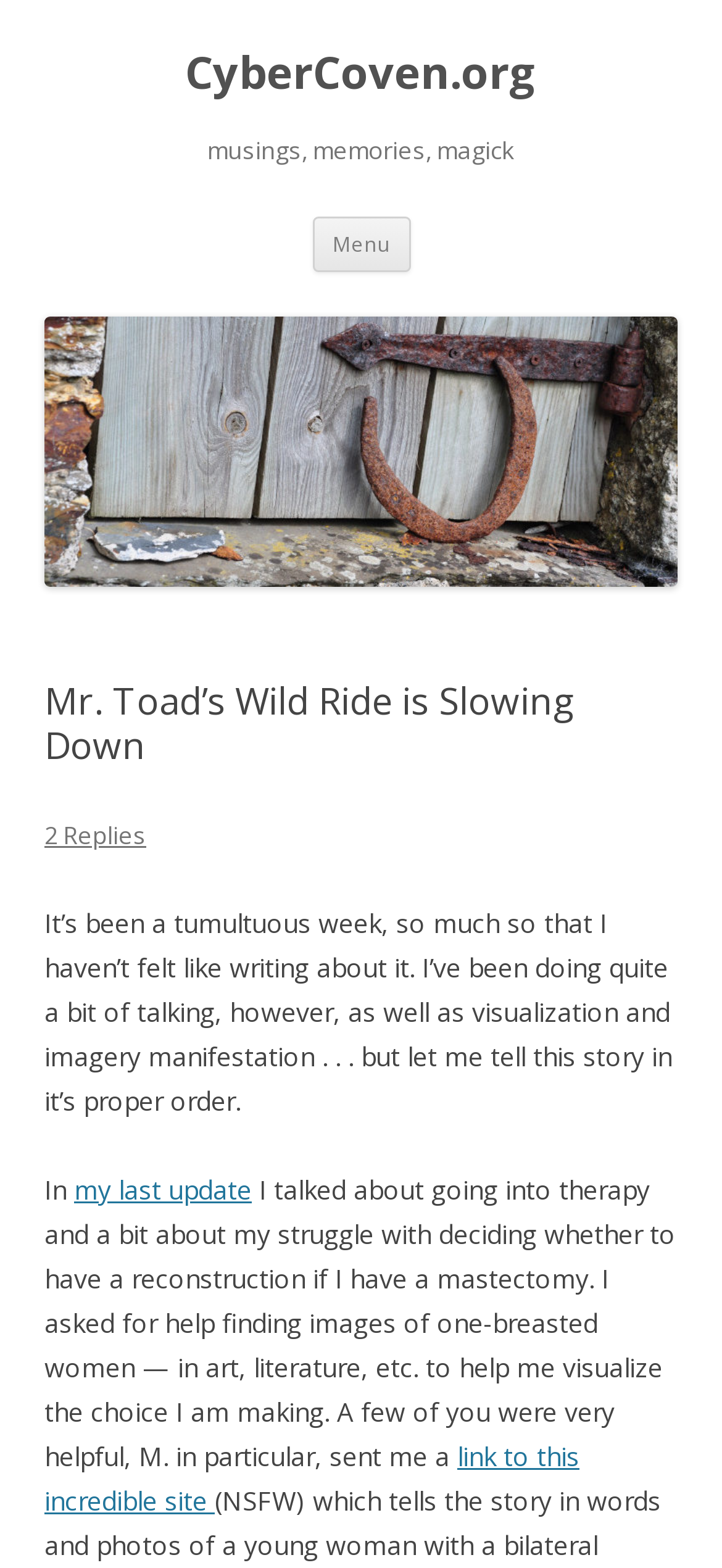What is the author asking for help with?
Provide a well-explained and detailed answer to the question.

The author is asking for help with finding images of one-breasted women in art, literature, etc. to help with their decision-making process regarding reconstruction after mastectomy.